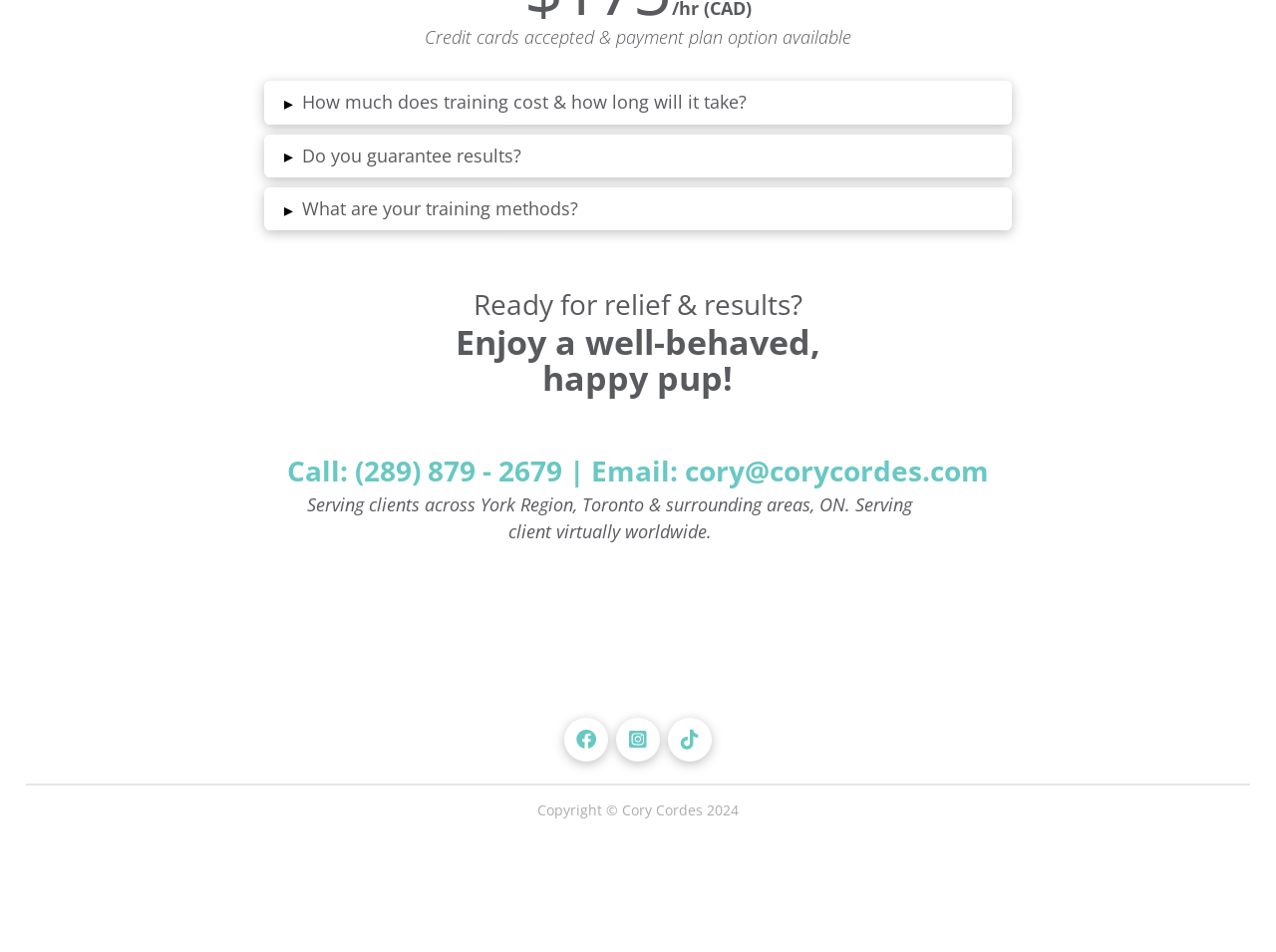What is the purpose of the buttons with ▸ symbols?
Please answer the question as detailed as possible based on the image.

I inferred the purpose of the buttons by looking at their descriptions and the fact that they are labeled as 'expanded: False', suggesting that they can be expanded to show more information.